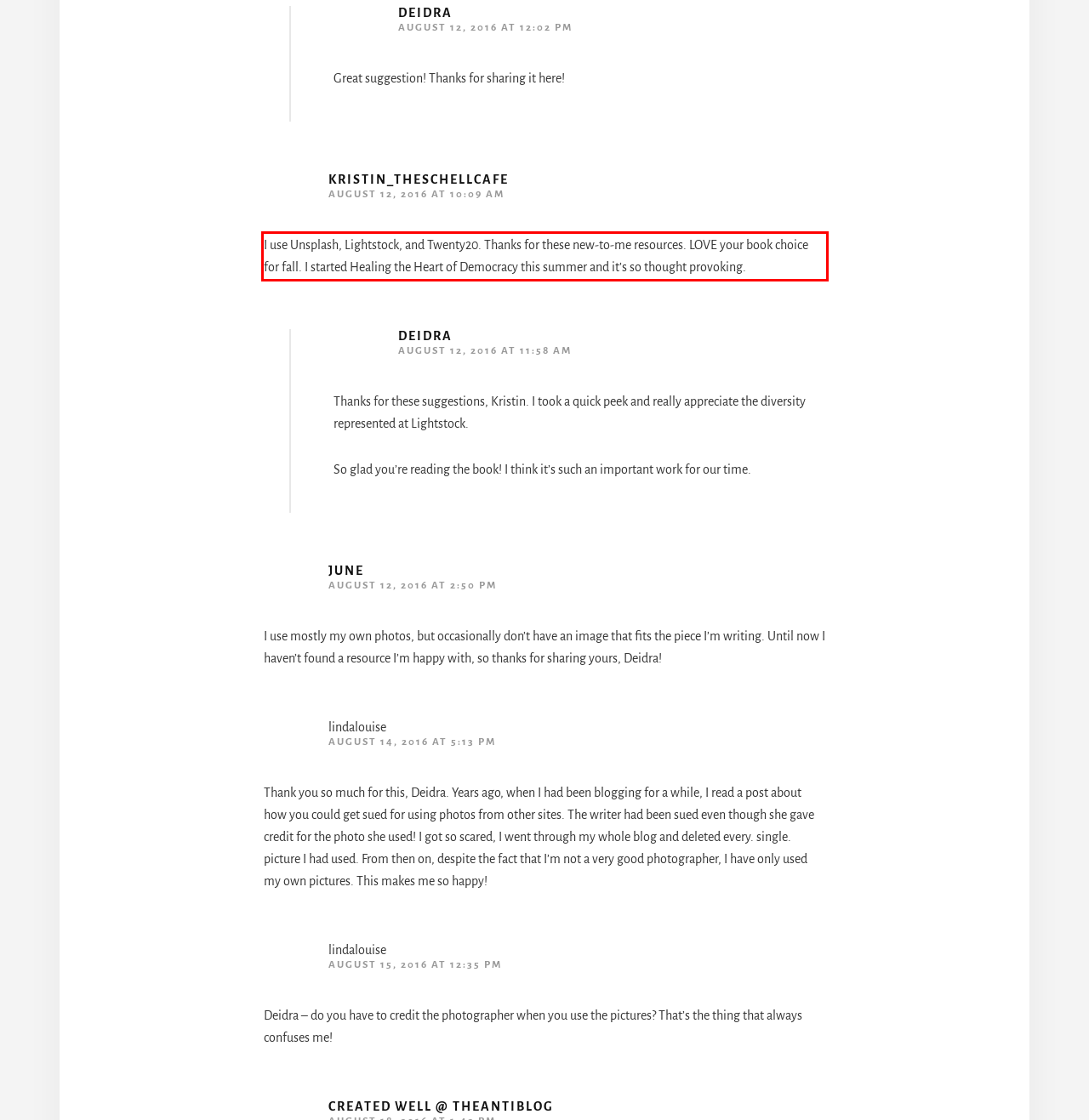You have a screenshot of a webpage with a UI element highlighted by a red bounding box. Use OCR to obtain the text within this highlighted area.

I use Unsplash, Lightstock, and Twenty20. Thanks for these new-to-me resources. LOVE your book choice for fall. I started Healing the Heart of Democracy this summer and it’s so thought provoking.